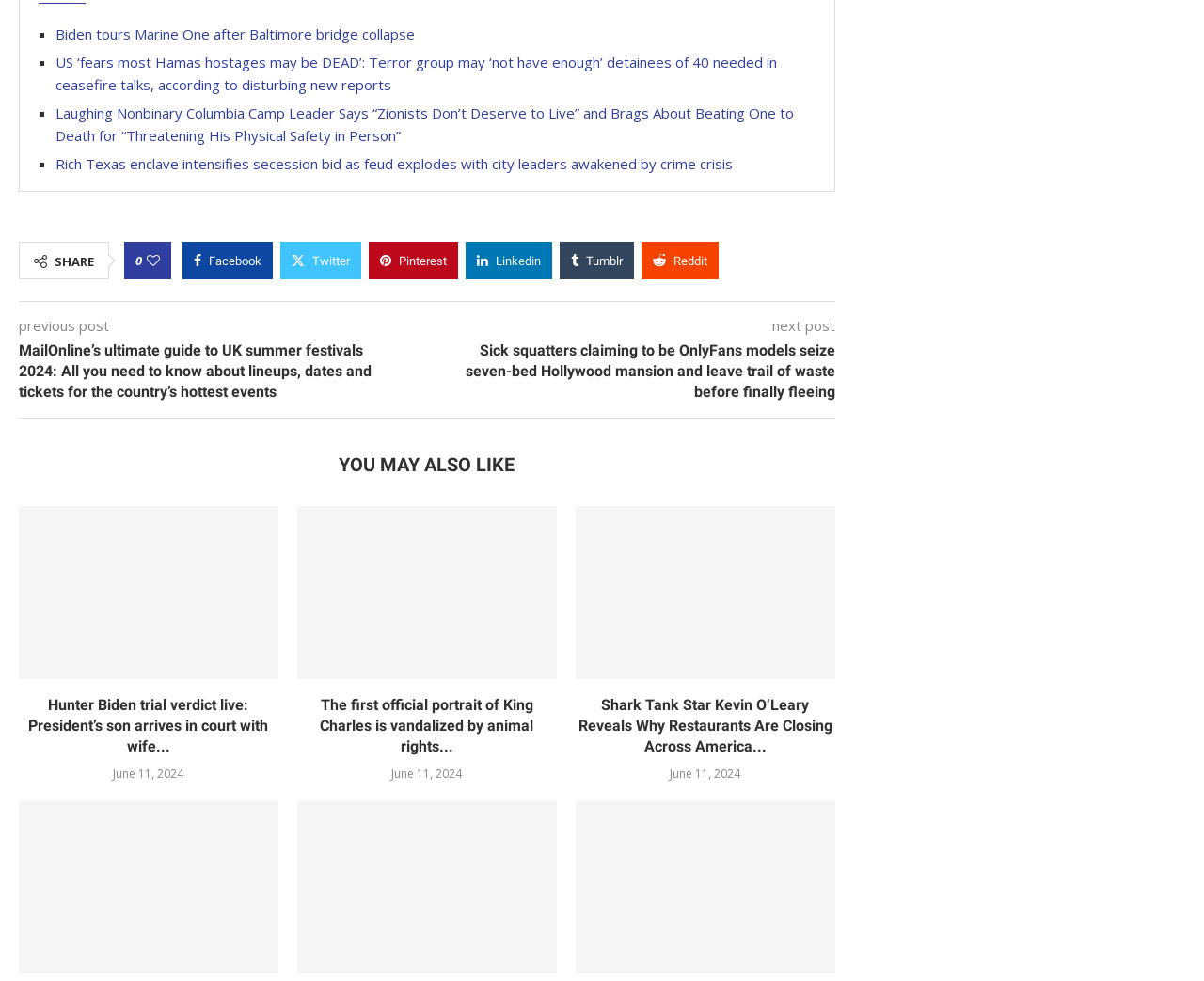What is the function of the 'SHARE' button?
Please provide a single word or phrase as your answer based on the image.

To share content